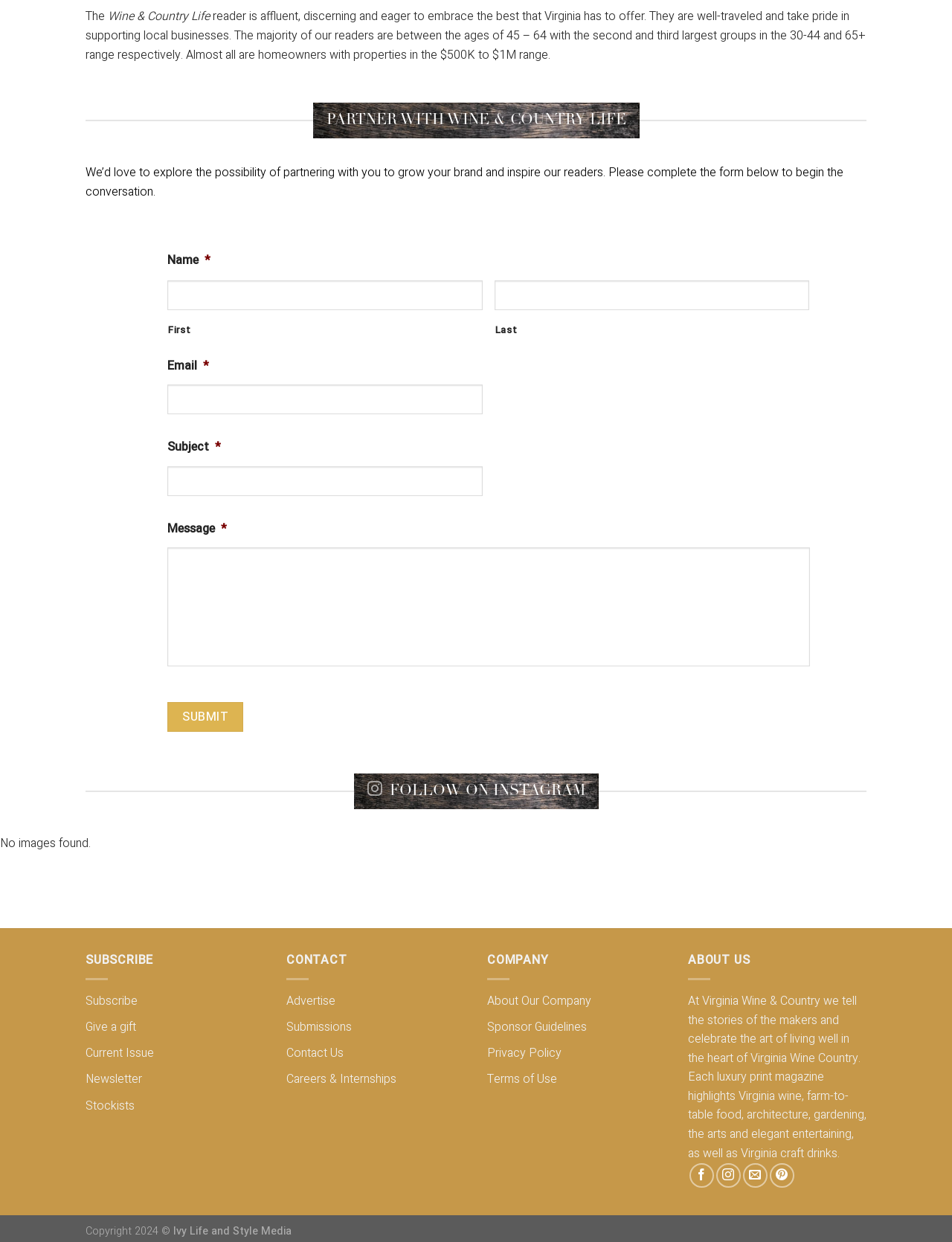Carefully examine the image and provide an in-depth answer to the question: What is the purpose of the form below?

The text description states 'We’d love to explore the possibility of partnering with you to grow your brand and inspire our readers. Please complete the form below to begin the conversation.' which implies that the form is for partnering with Wine & Country Life.